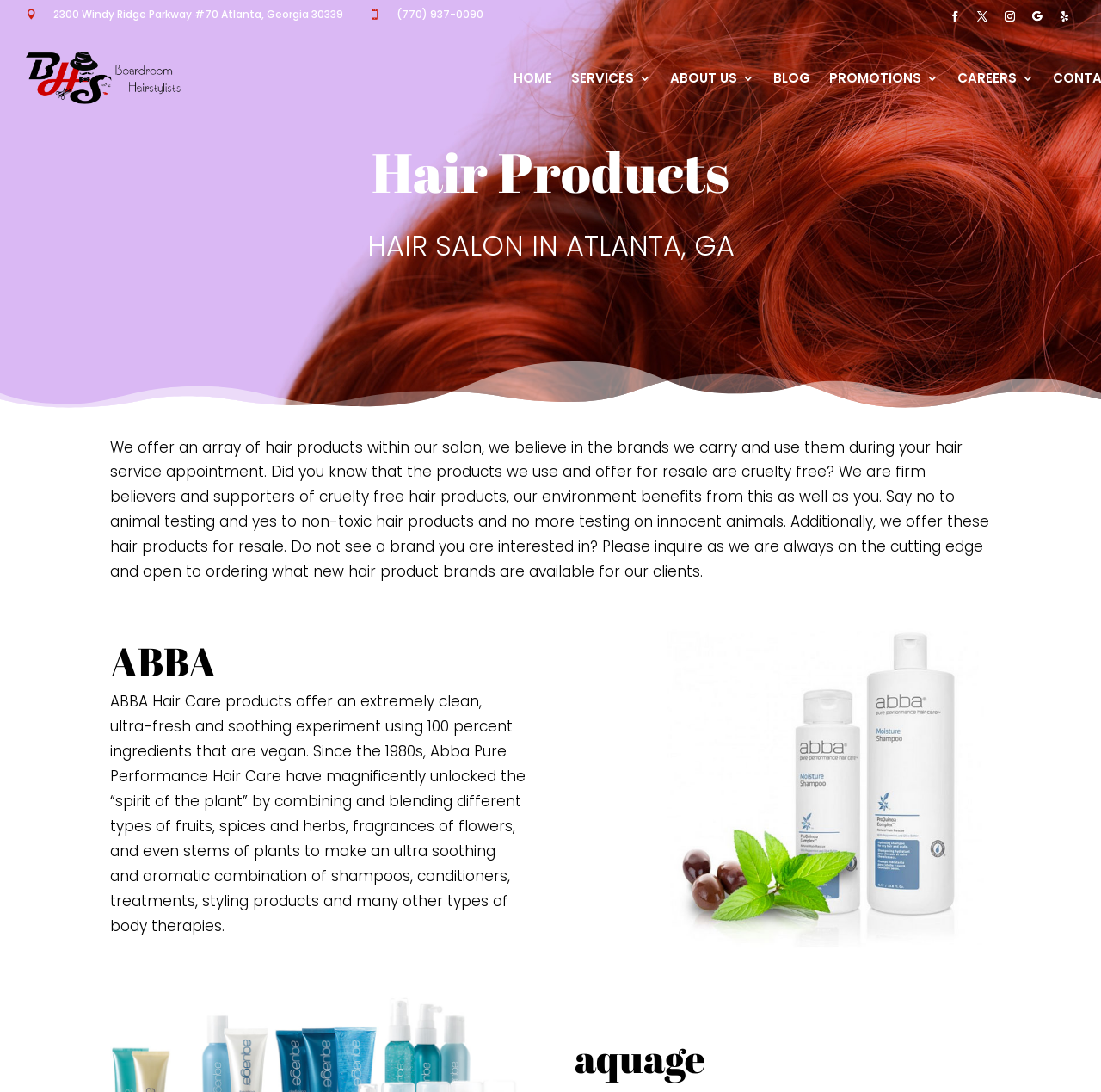Look at the image and write a detailed answer to the question: 
What is the address of the hair salon?

I found the address by looking at the heading element with the text '2300 Windy Ridge Parkway #70 Atlanta, Georgia 30339' which is located at the top of the webpage.